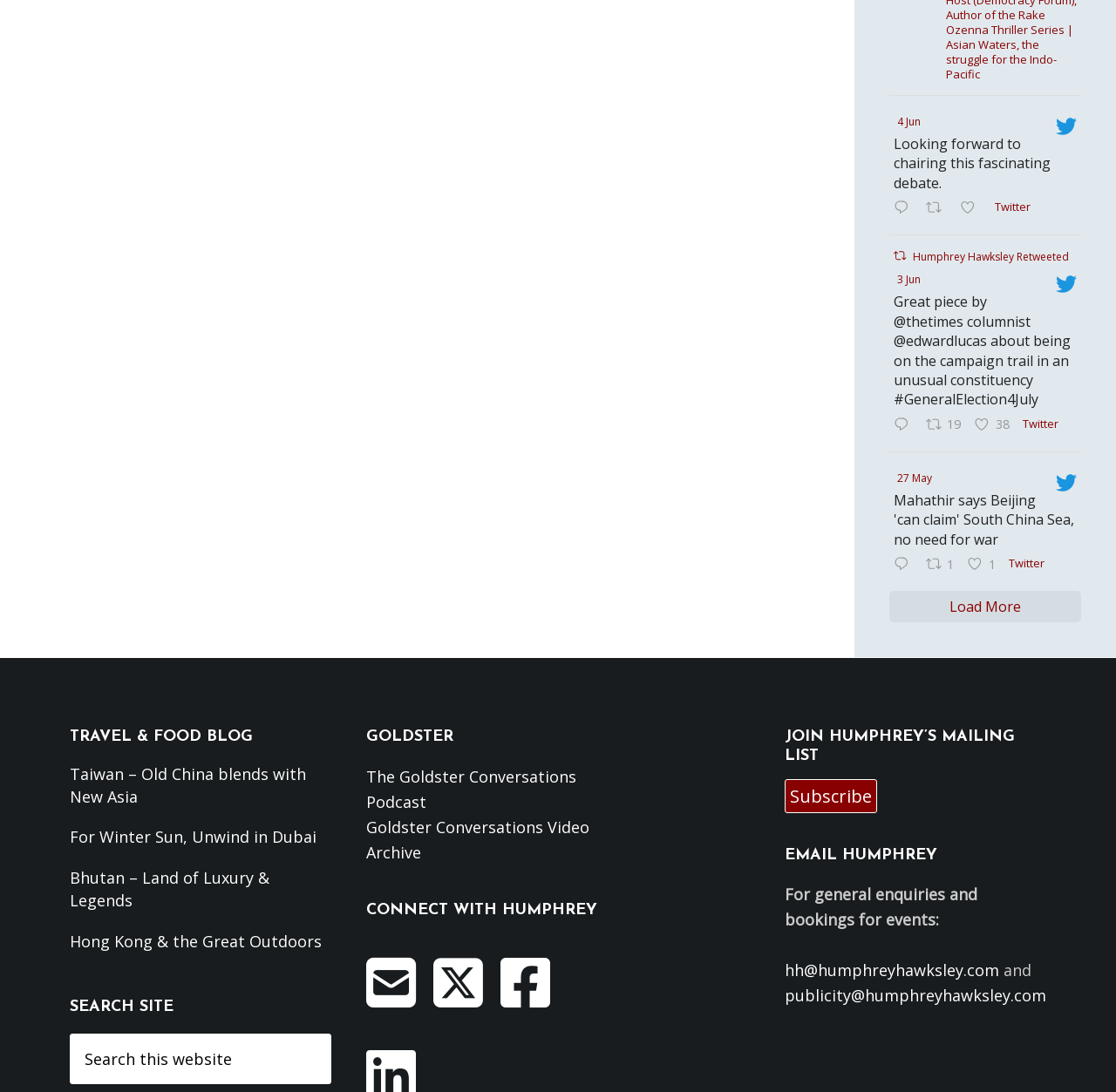Answer this question in one word or a short phrase: What is the date of the first tweet?

4 Jun